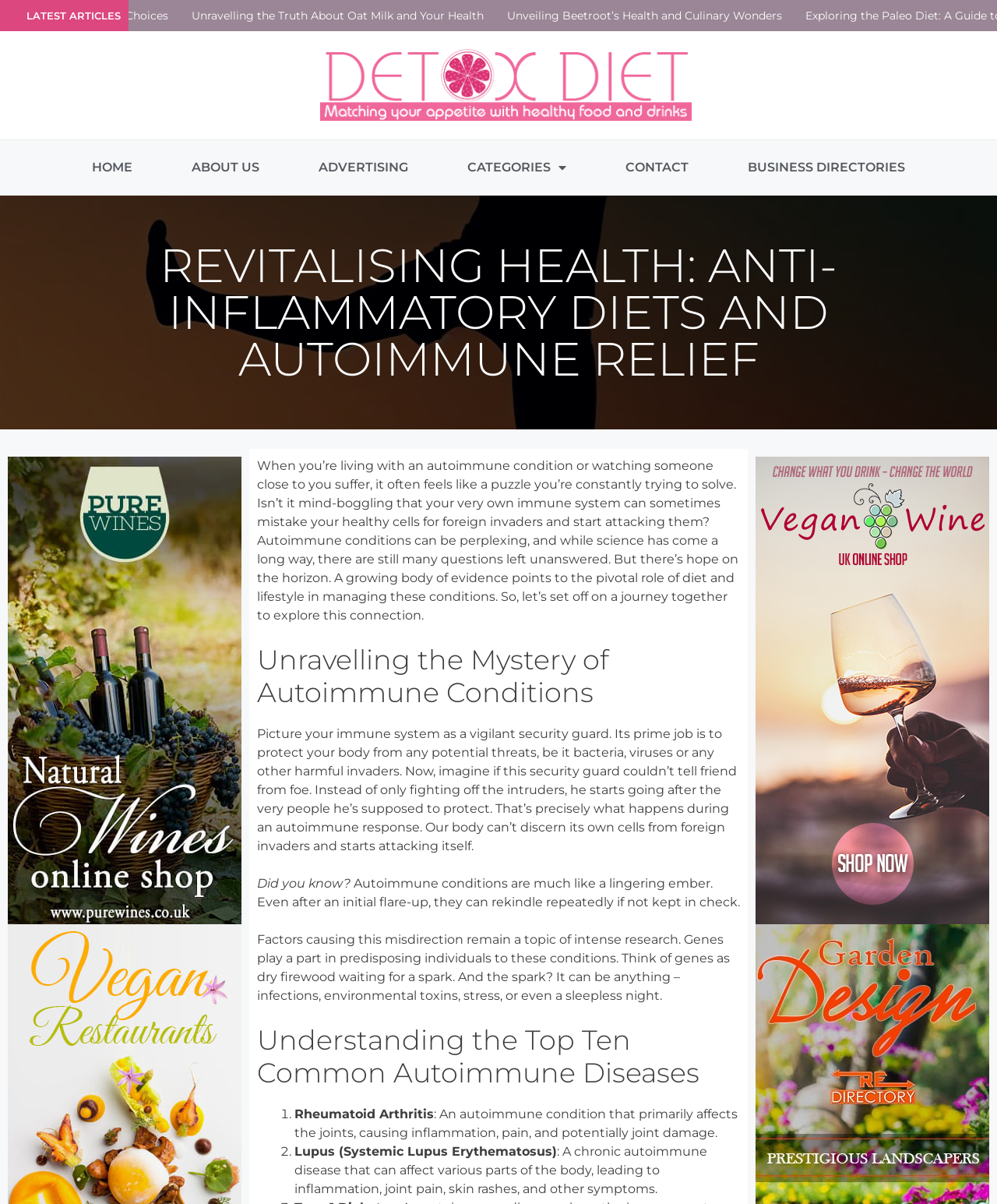Pinpoint the bounding box coordinates of the element that must be clicked to accomplish the following instruction: "Explore the 'CATEGORIES' menu". The coordinates should be in the format of four float numbers between 0 and 1, i.e., [left, top, right, bottom].

[0.439, 0.123, 0.598, 0.155]